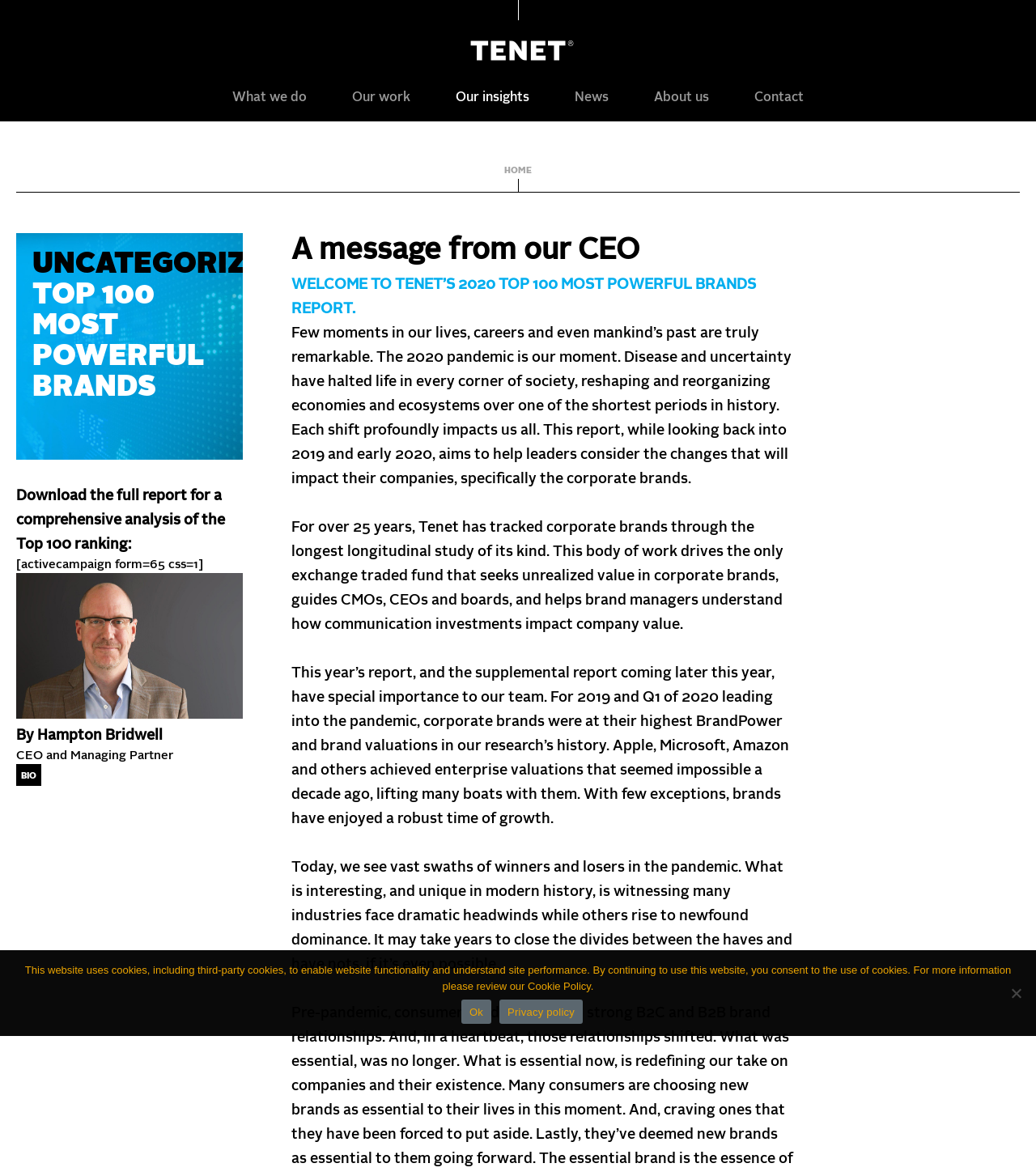What is the name of the company?
Can you provide a detailed and comprehensive answer to the question?

The name of the company can be found in the top navigation bar, where it is written as 'A message from our CEO - Tenet Partners | Where brand meets innovation®'. This suggests that the company is Tenet Partners, which is also a link that can be clicked to navigate to the company's homepage.